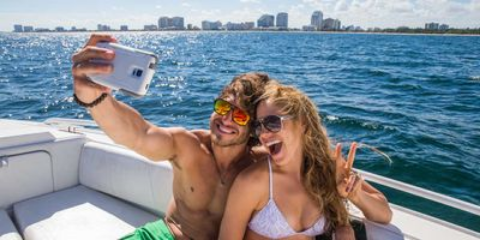What is the woman flashing with her fingers?
Your answer should be a single word or phrase derived from the screenshot.

Peace sign